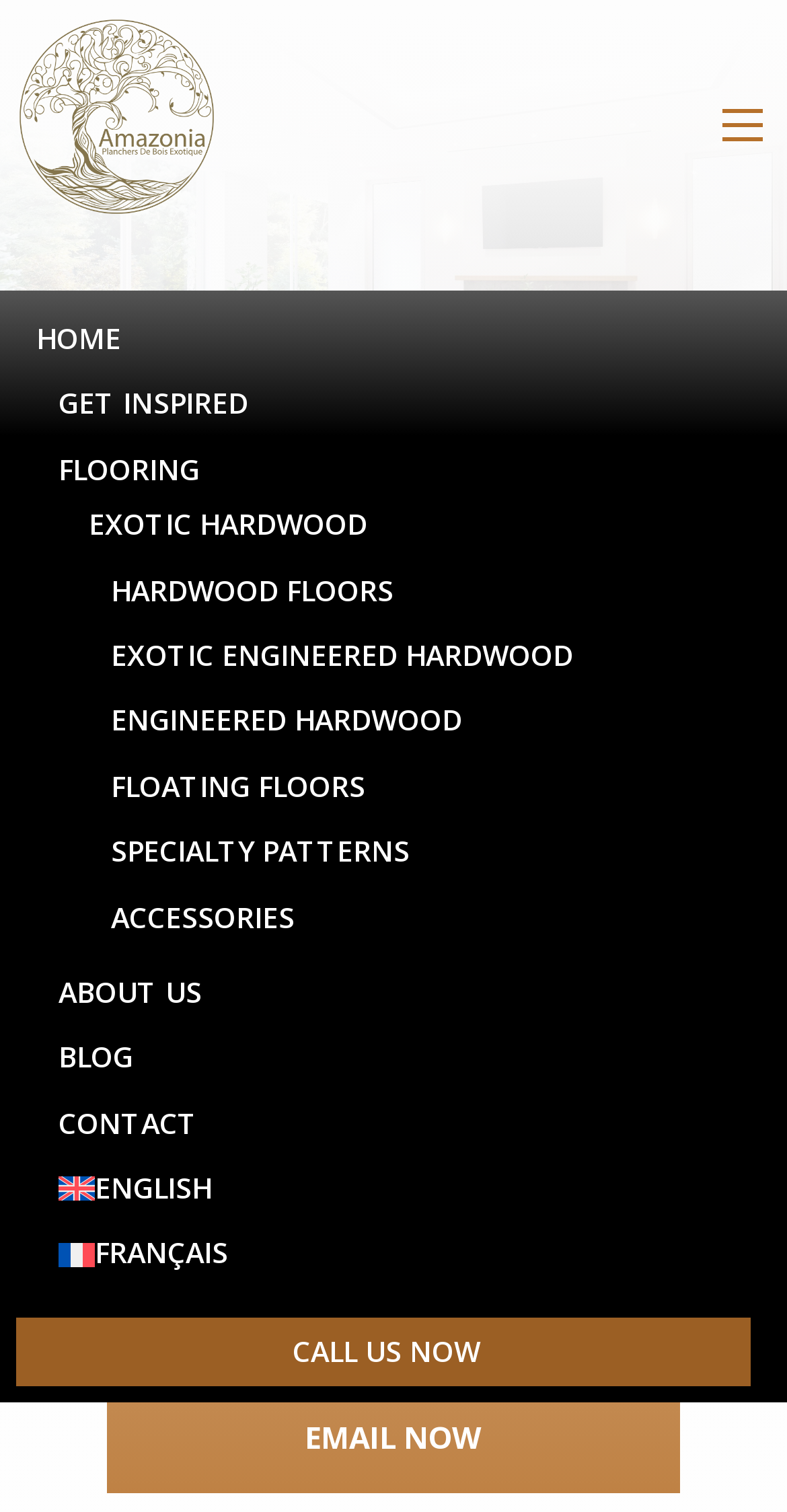Can you show the bounding box coordinates of the region to click on to complete the task described in the instruction: "go to home page"?

[0.046, 0.21, 0.954, 0.239]